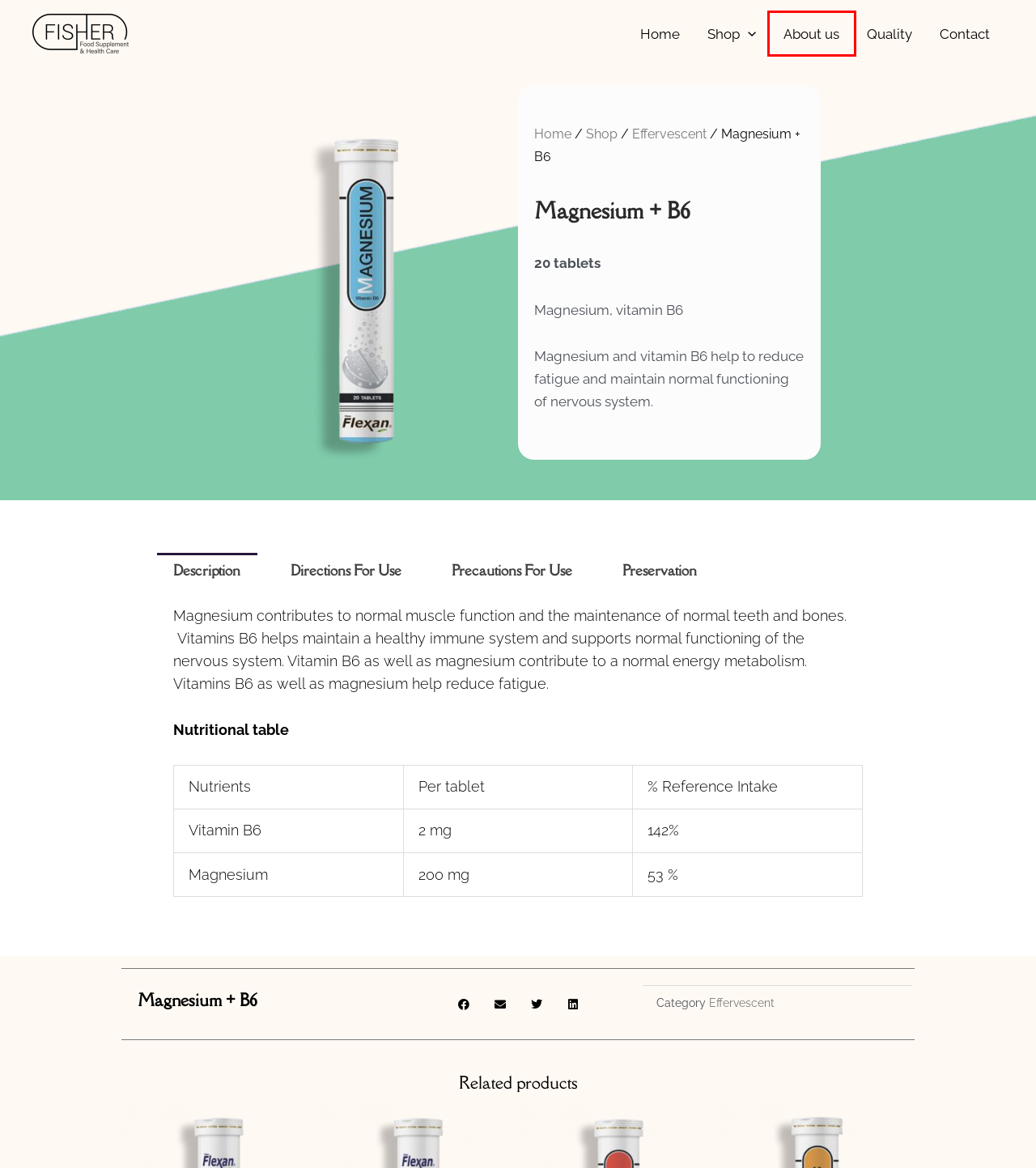You see a screenshot of a webpage with a red bounding box surrounding an element. Pick the webpage description that most accurately represents the new webpage after interacting with the element in the red bounding box. The options are:
A. Home - Flexan - No age to be fit...
B. Quality - Flexan - No age to be fit...
C. ORS Lemon - Flexan - No age to be fit...
D. Shop - Flexan - No age to be fit...
E. Vitamin C 1000 - Flexan - No age to be fit...
F. About us - Flexan - No age to be fit...
G. Contact - Flexan - No age to be fit...
H. Effervescent Archives - Flexan - No age to be fit...

F